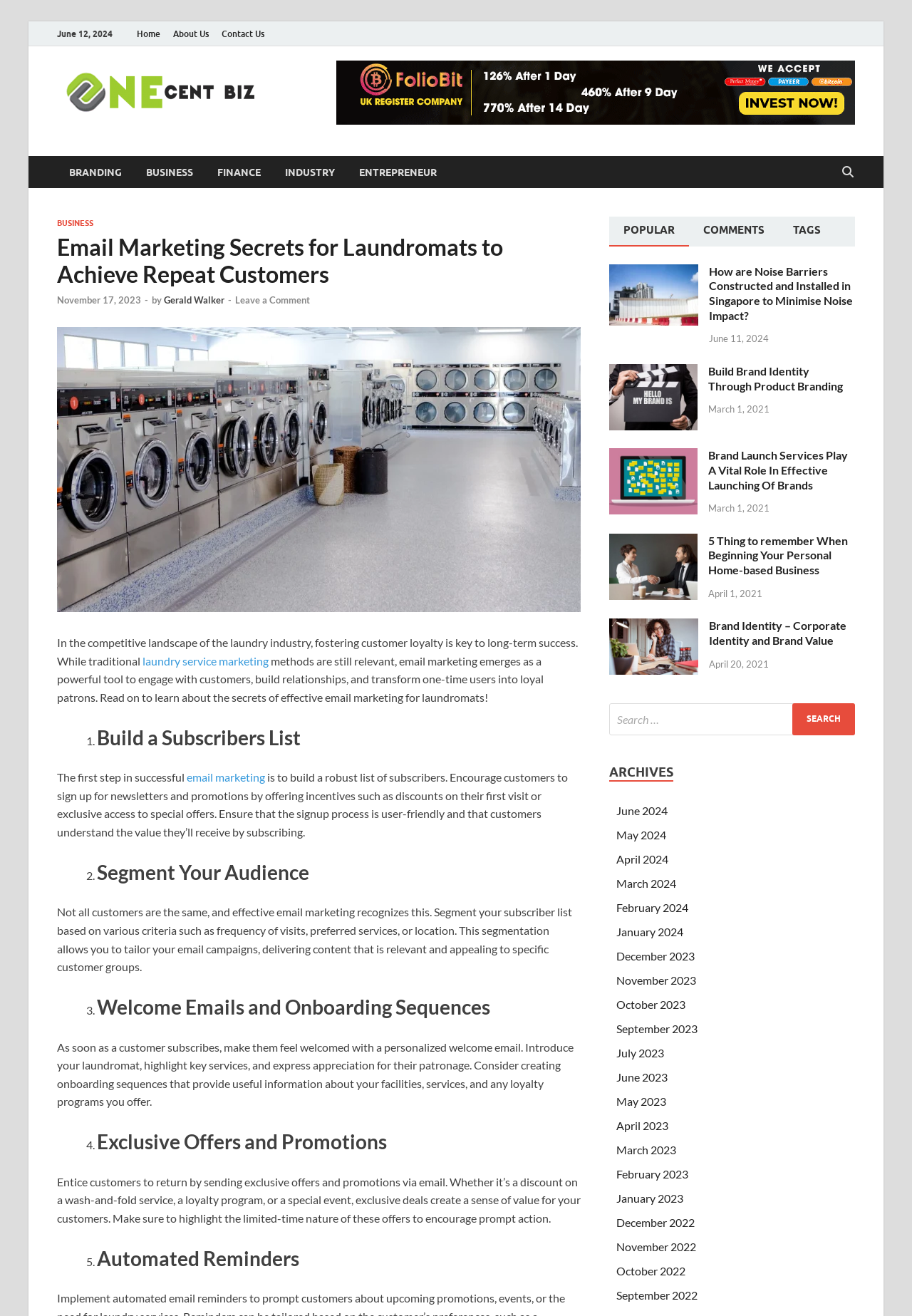Given the description of the UI element: "Branding", predict the bounding box coordinates in the form of [left, top, right, bottom], with each value being a float between 0 and 1.

[0.062, 0.119, 0.147, 0.143]